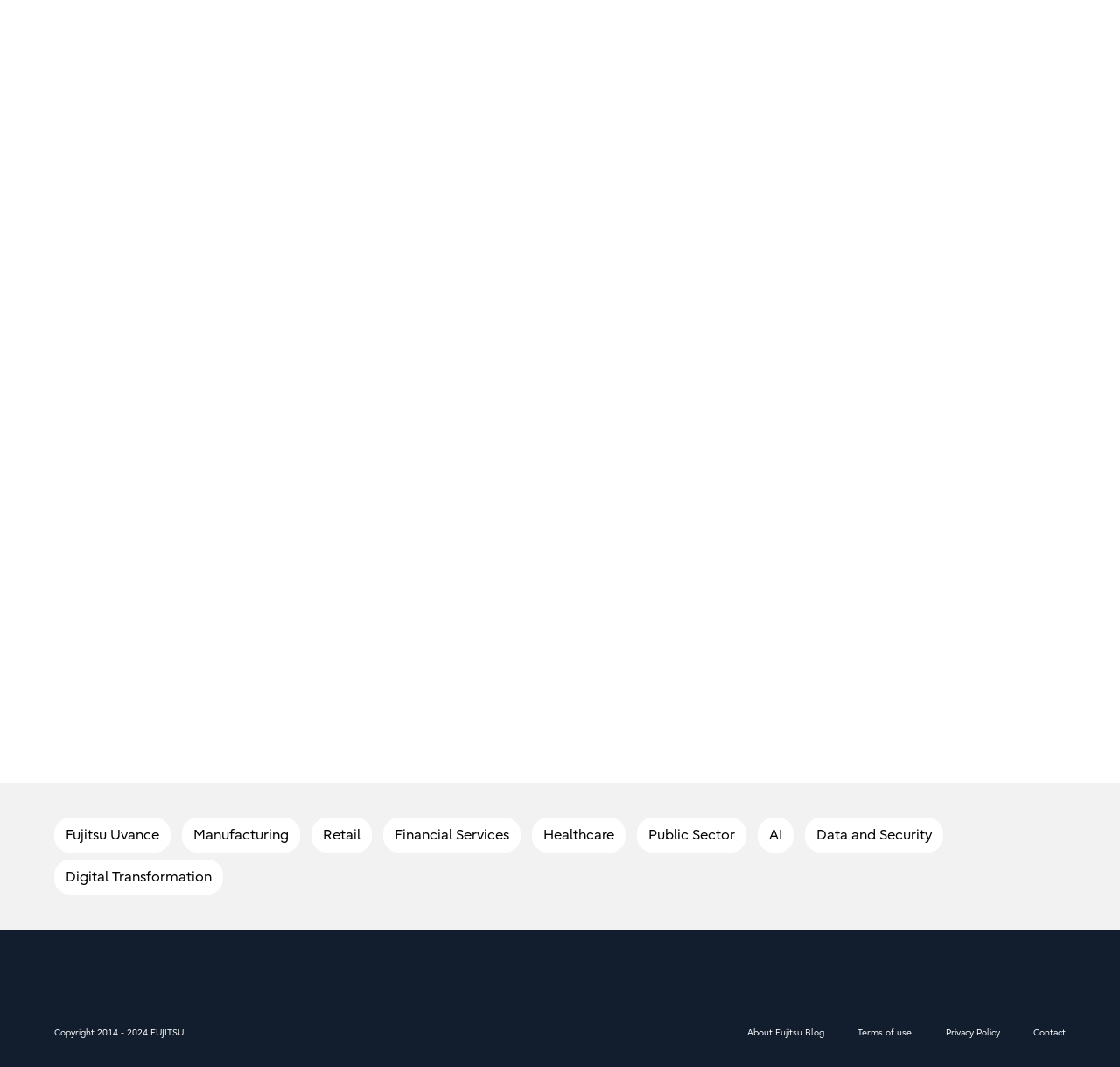Locate the bounding box coordinates of the element's region that should be clicked to carry out the following instruction: "Read about Fujitsu Blog". The coordinates need to be four float numbers between 0 and 1, i.e., [left, top, right, bottom].

[0.667, 0.961, 0.736, 0.975]